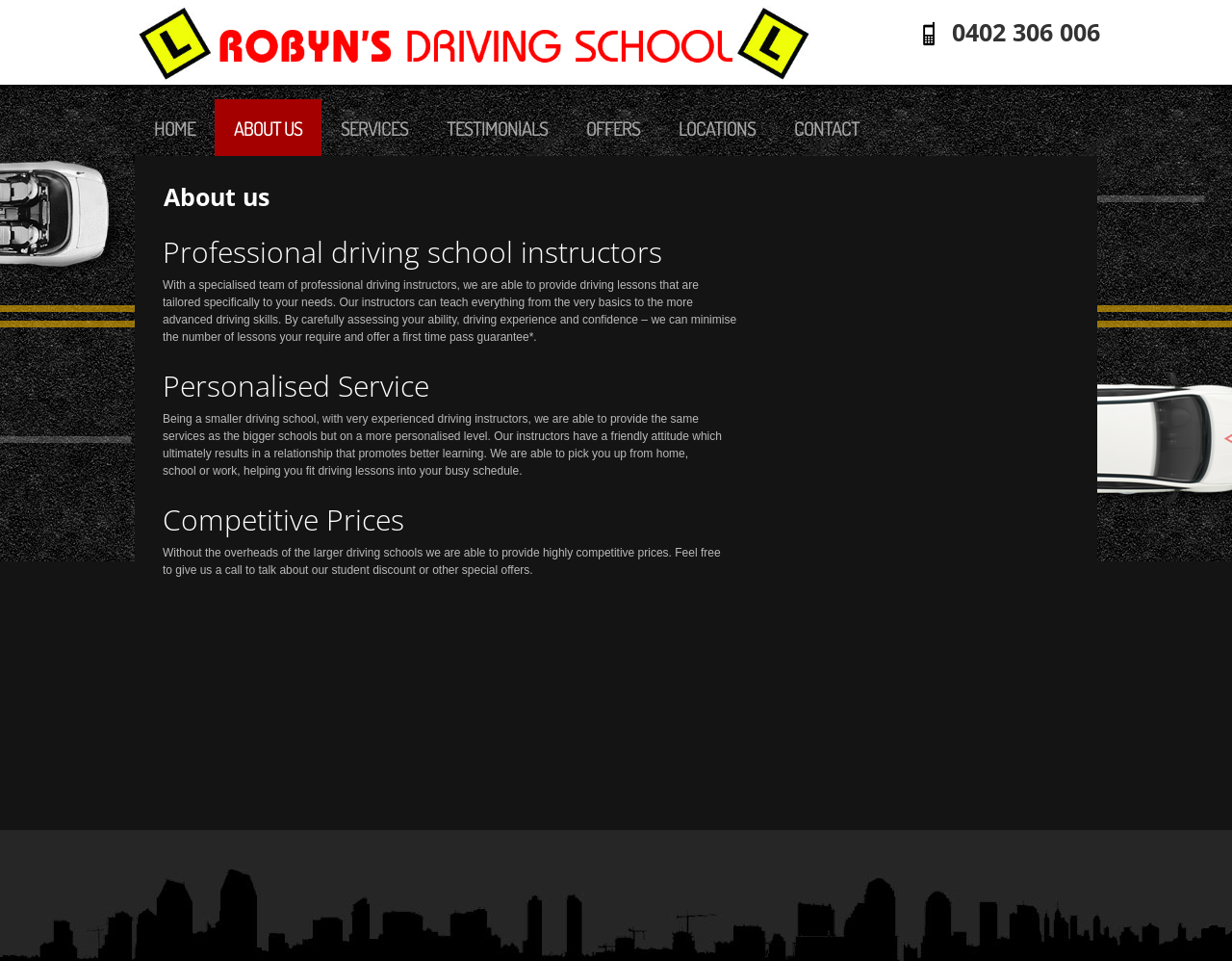Identify the bounding box coordinates of the section that should be clicked to achieve the task described: "Read about 'About us'".

[0.133, 0.192, 0.867, 0.217]